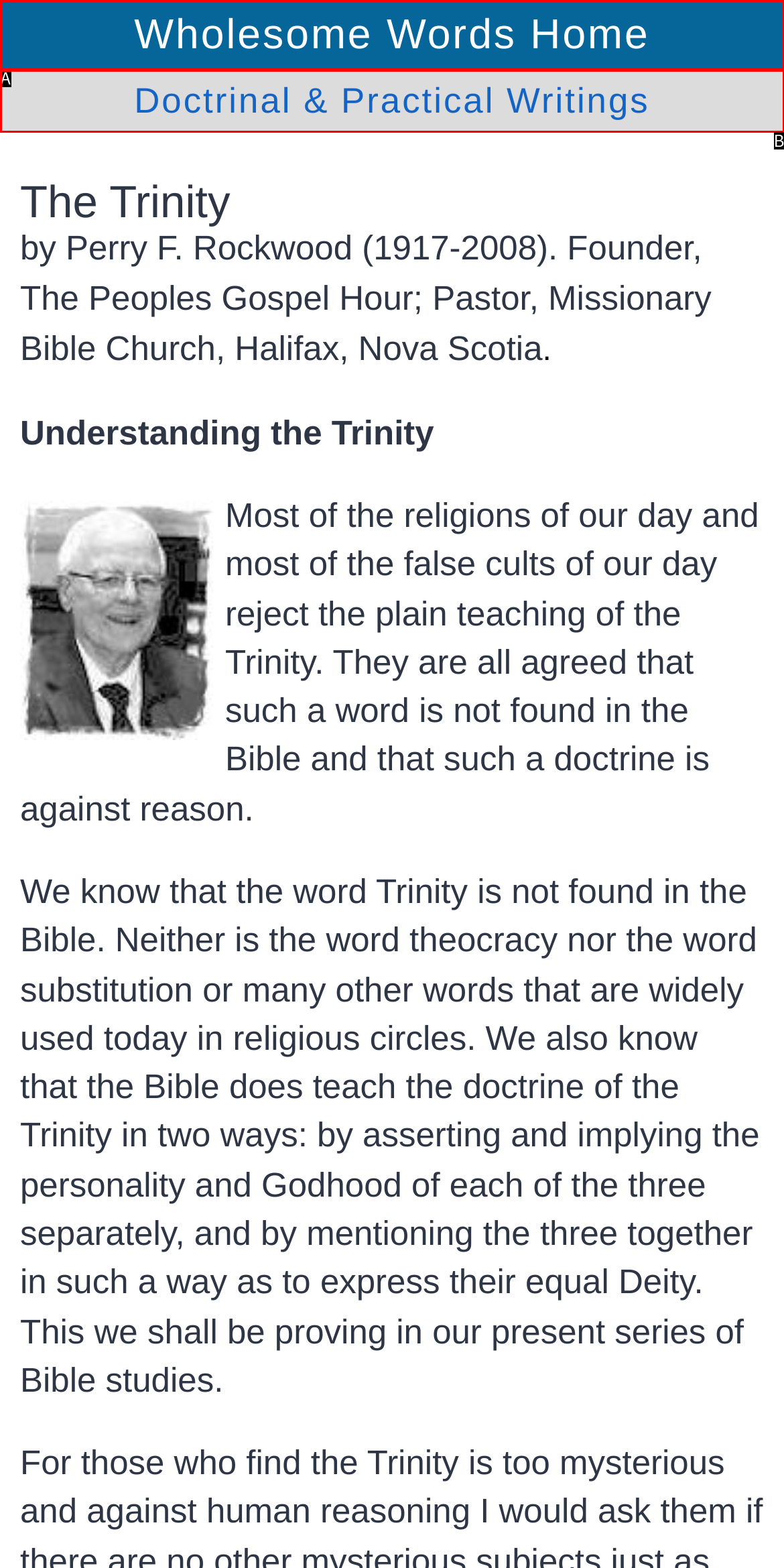Match the description: Wholesome Words Home to the appropriate HTML element. Respond with the letter of your selected option.

A